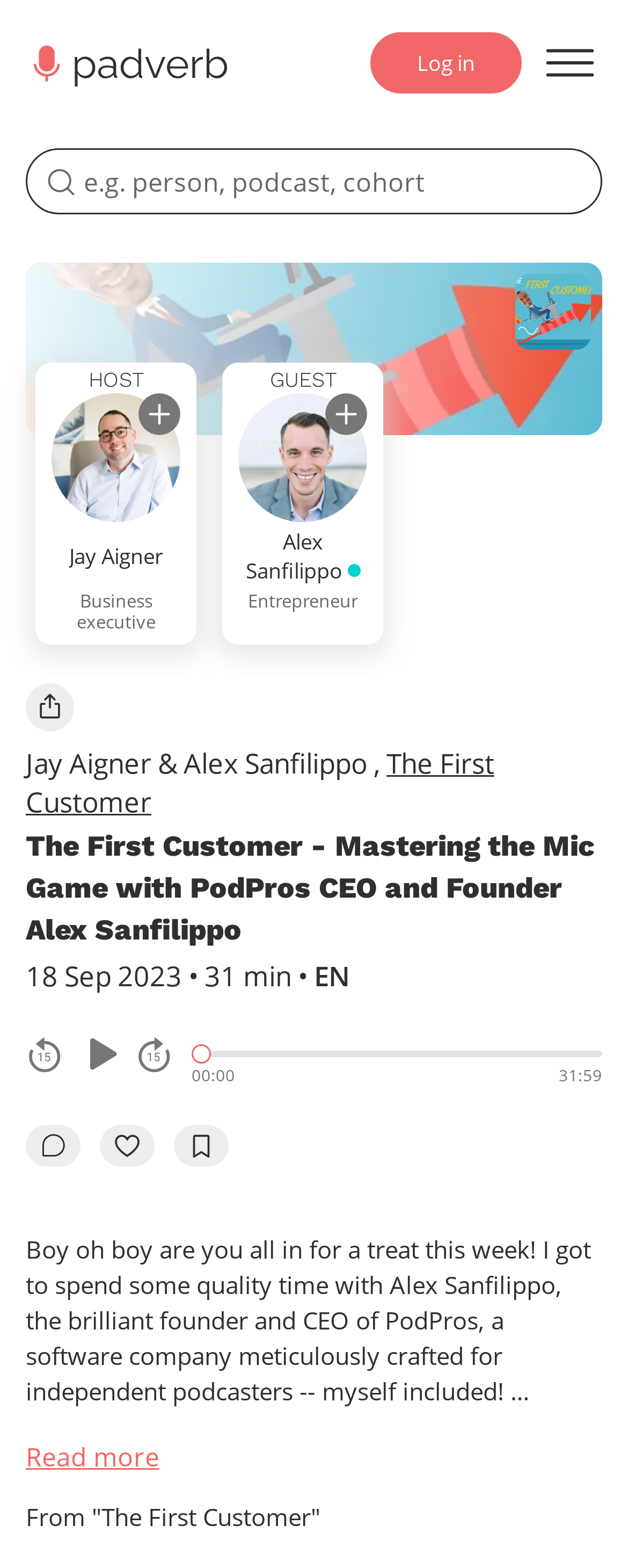Provide the bounding box coordinates of the area you need to click to execute the following instruction: "Subscribe to Jay Aigner".

[0.221, 0.251, 0.287, 0.277]